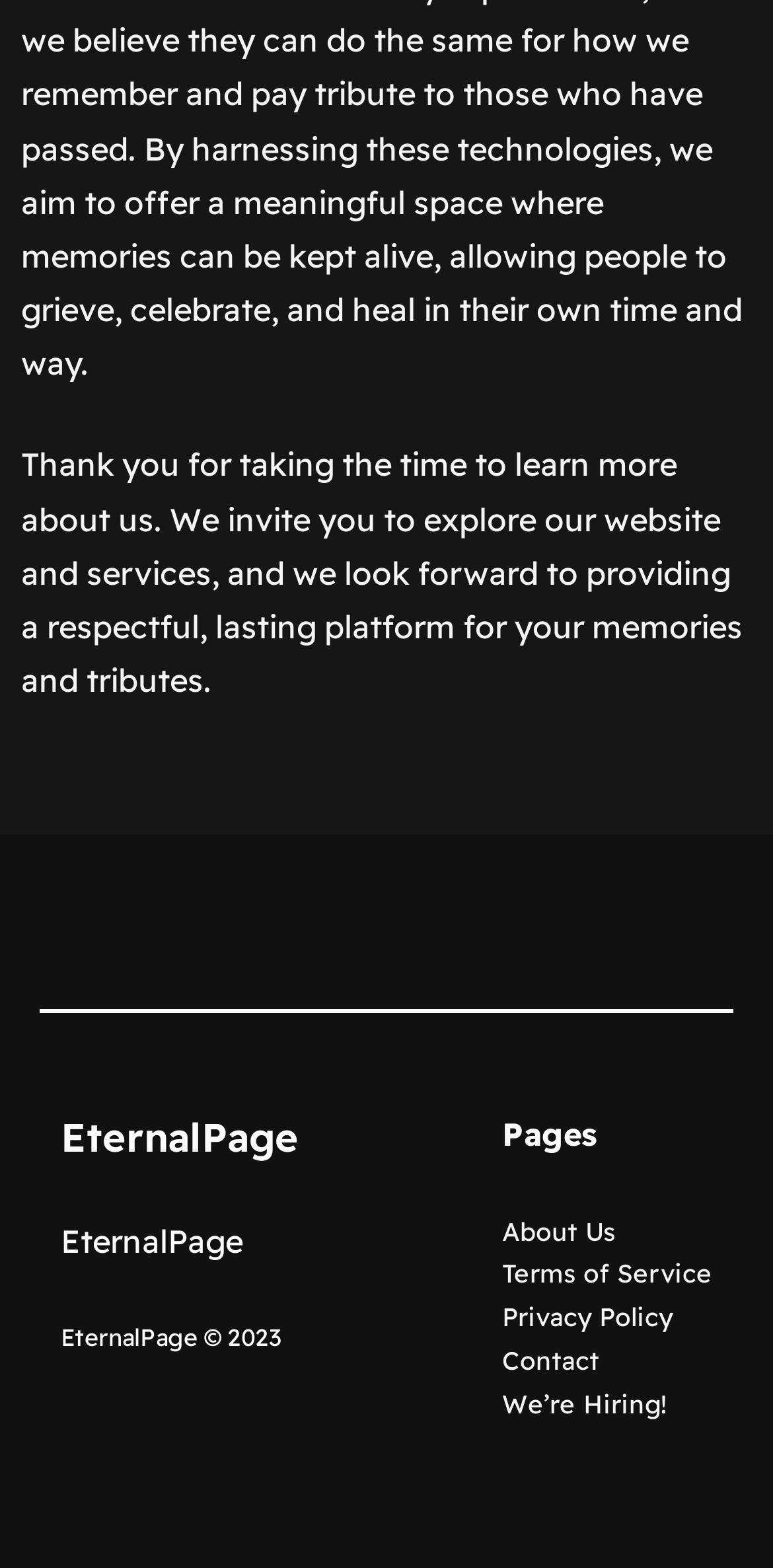Extract the bounding box coordinates for the UI element described by the text: "We’re Hiring!". The coordinates should be in the form of [left, top, right, bottom] with values between 0 and 1.

[0.649, 0.884, 0.862, 0.905]